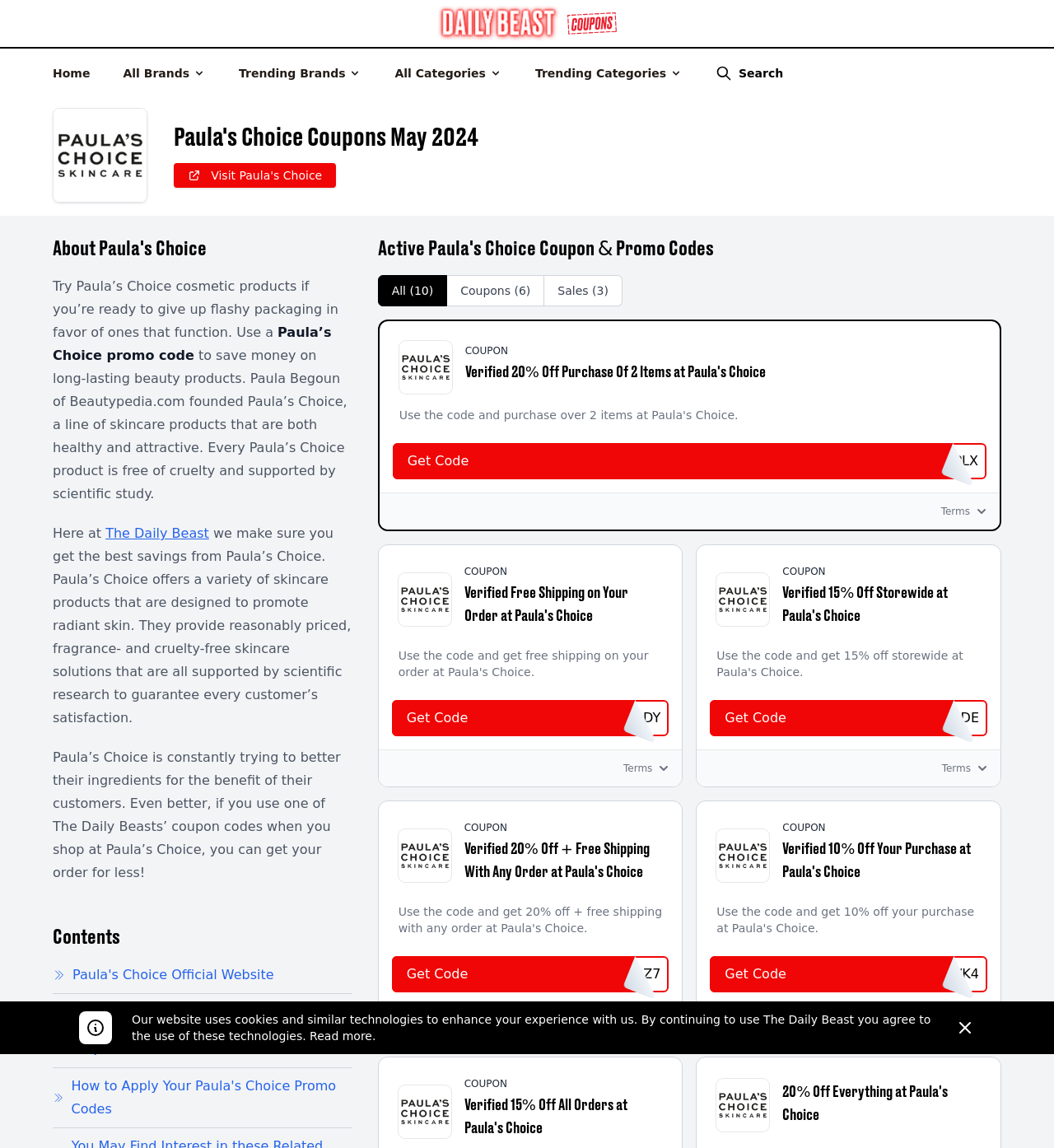What is the category of the products?
Using the image as a reference, answer the question with a short word or phrase.

Skincare